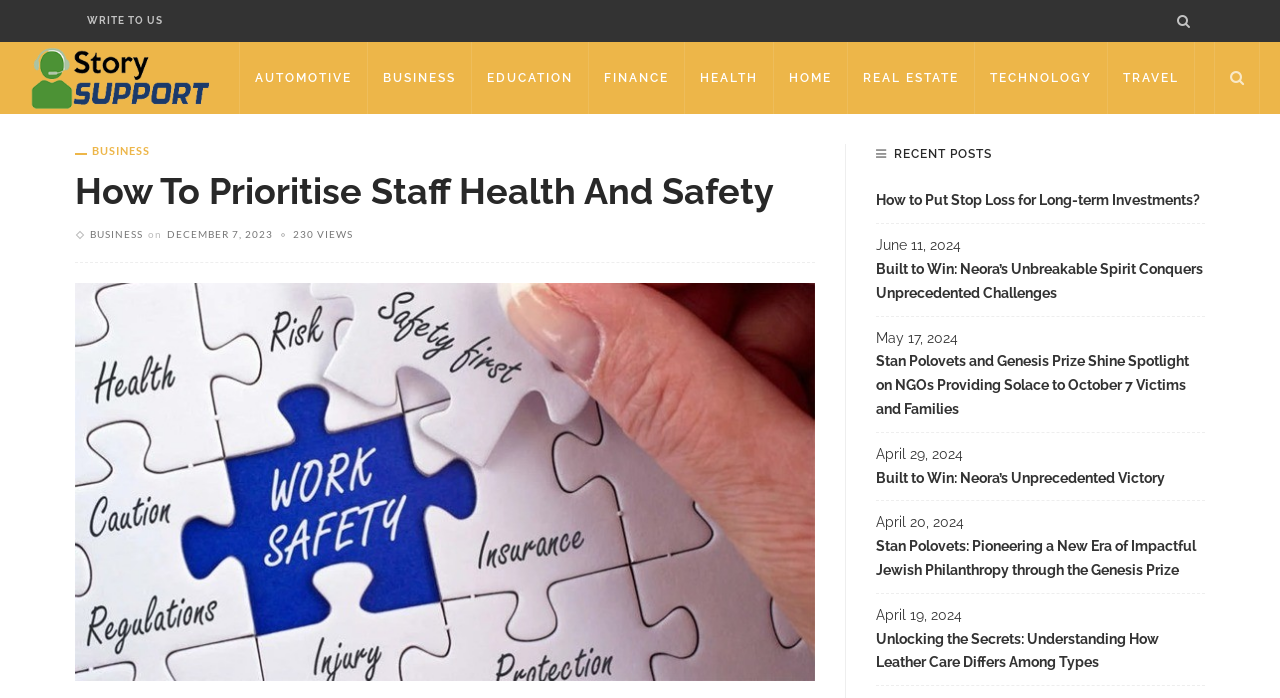Please specify the bounding box coordinates of the region to click in order to perform the following instruction: "Explore HEALTH category".

[0.535, 0.06, 0.605, 0.163]